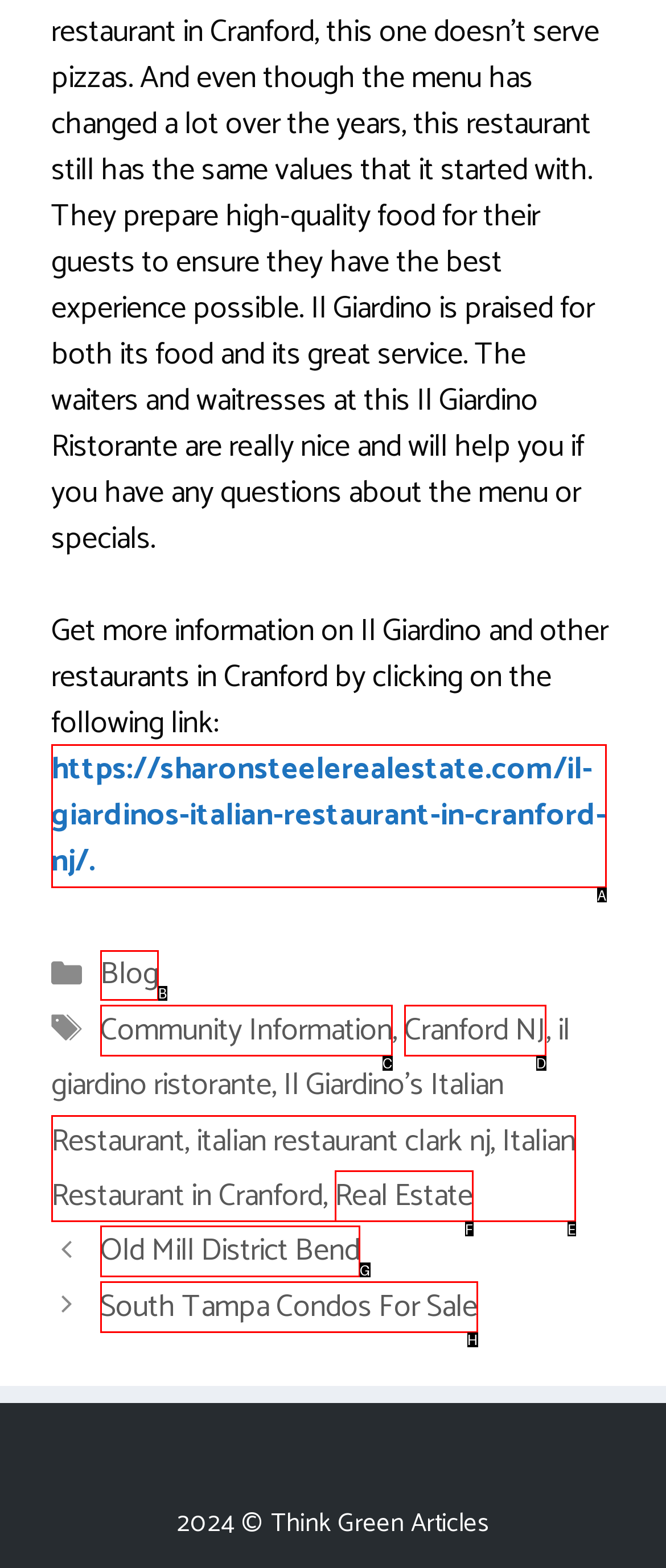Tell me which one HTML element I should click to complete the following task: Read the blog
Answer with the option's letter from the given choices directly.

B